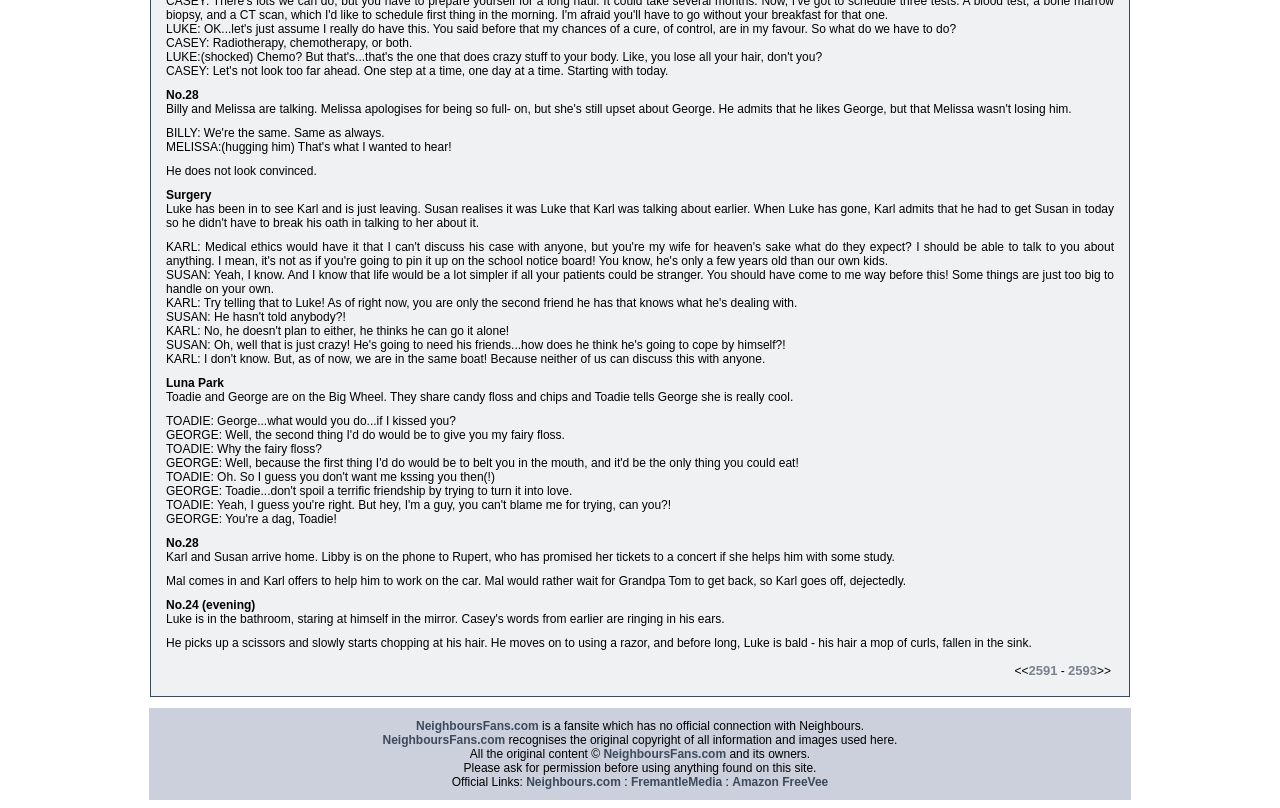Use the details in the image to answer the question thoroughly: 
What is Toadie doing to George?

In the scene described on the webpage, Toadie asks George 'what would you do...if I kissed you?', indicating that he is interested in kissing her.